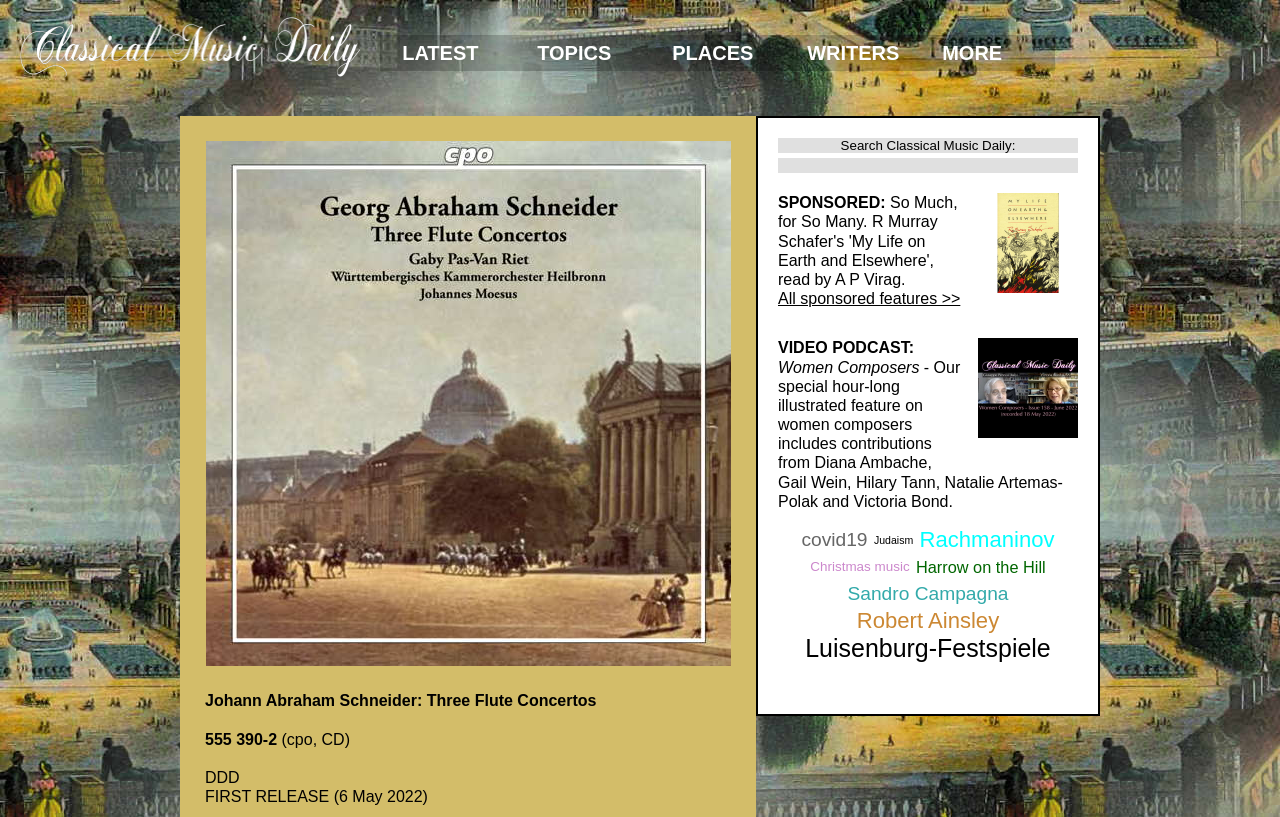From the given element description: "Writers", find the bounding box for the UI element. Provide the coordinates as four float numbers between 0 and 1, in the order [left, top, right, bottom].

[0.613, 0.043, 0.719, 0.087]